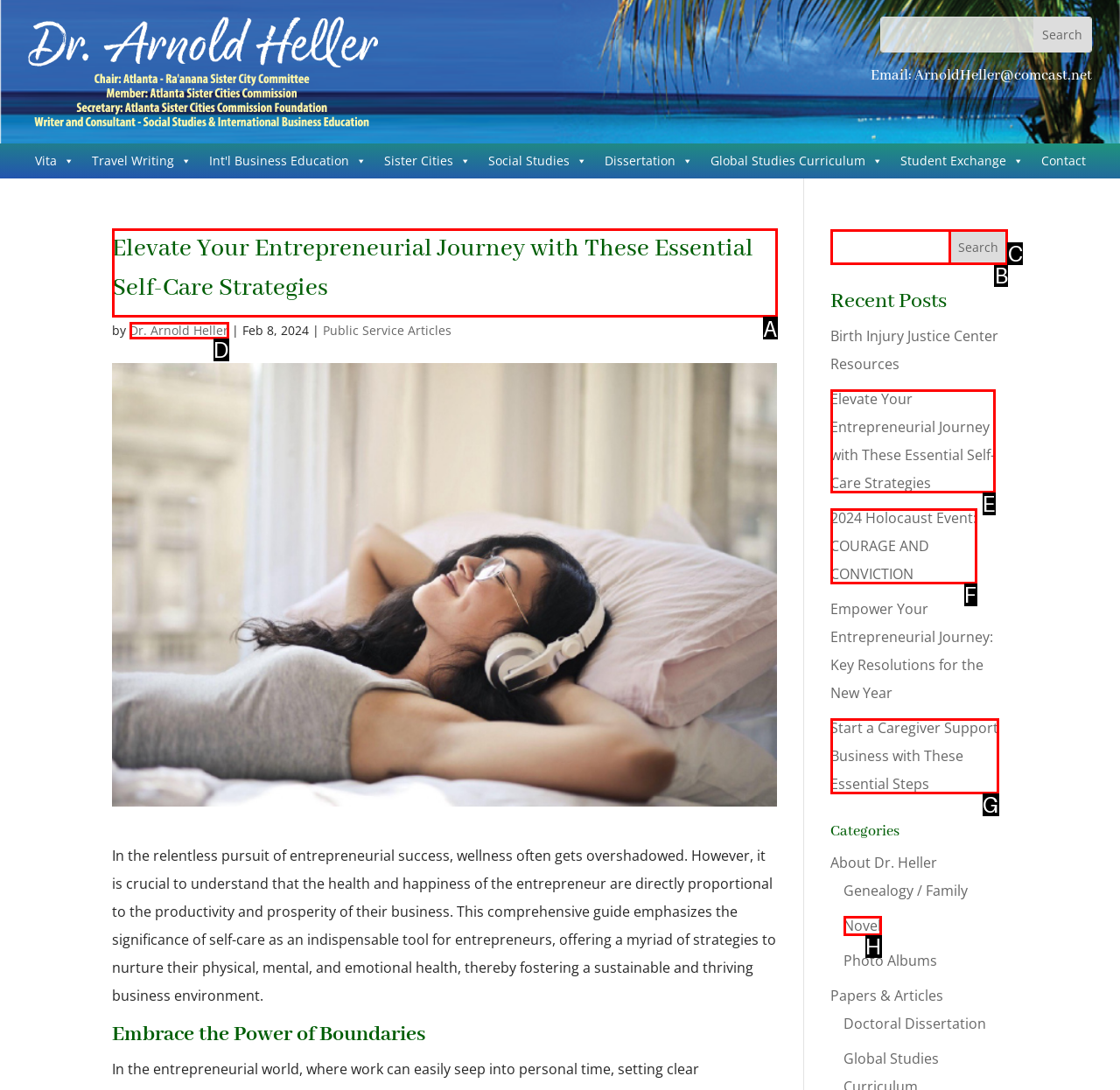Tell me which option I should click to complete the following task: Read the article about Elevate Your Entrepreneurial Journey with These Essential Self-Care Strategies
Answer with the option's letter from the given choices directly.

A